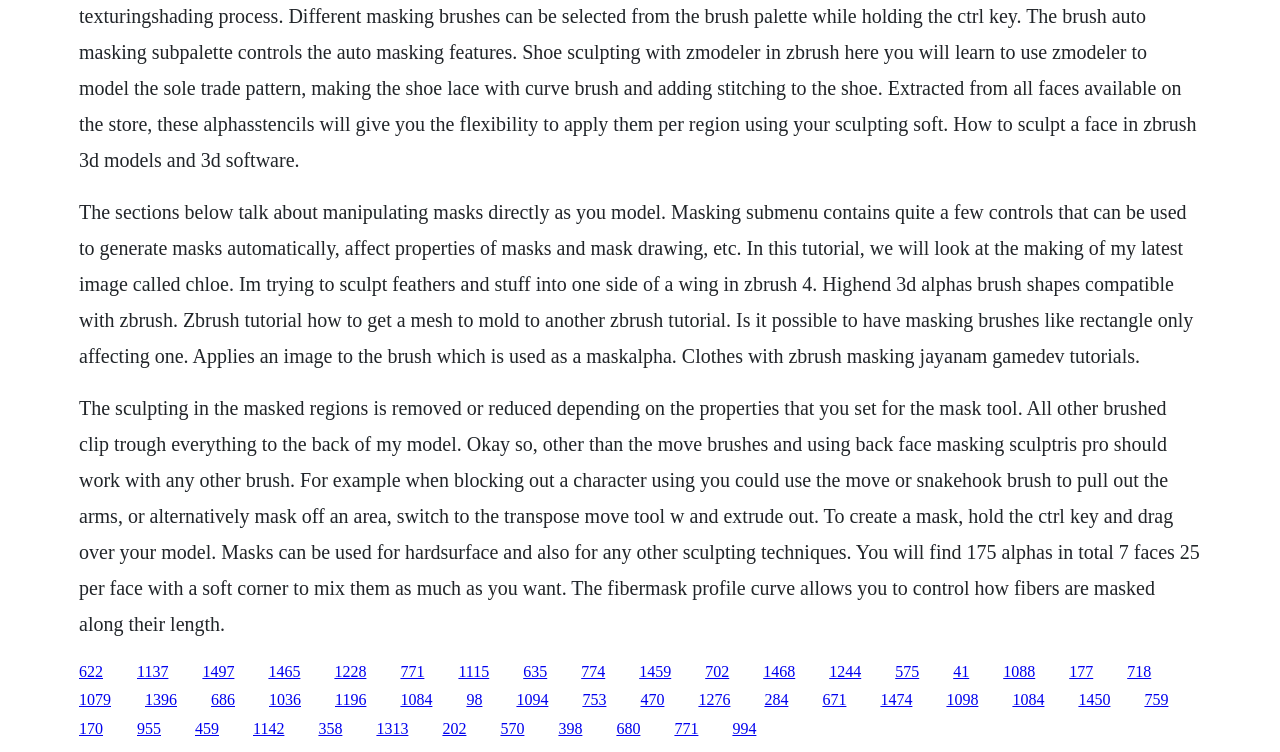What is the purpose of the Move tool in ZBrush? Look at the image and give a one-word or short phrase answer.

Block out character